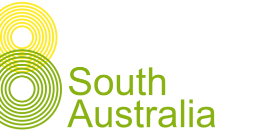Please answer the following question using a single word or phrase: 
What is the font color of the text?

Bold green